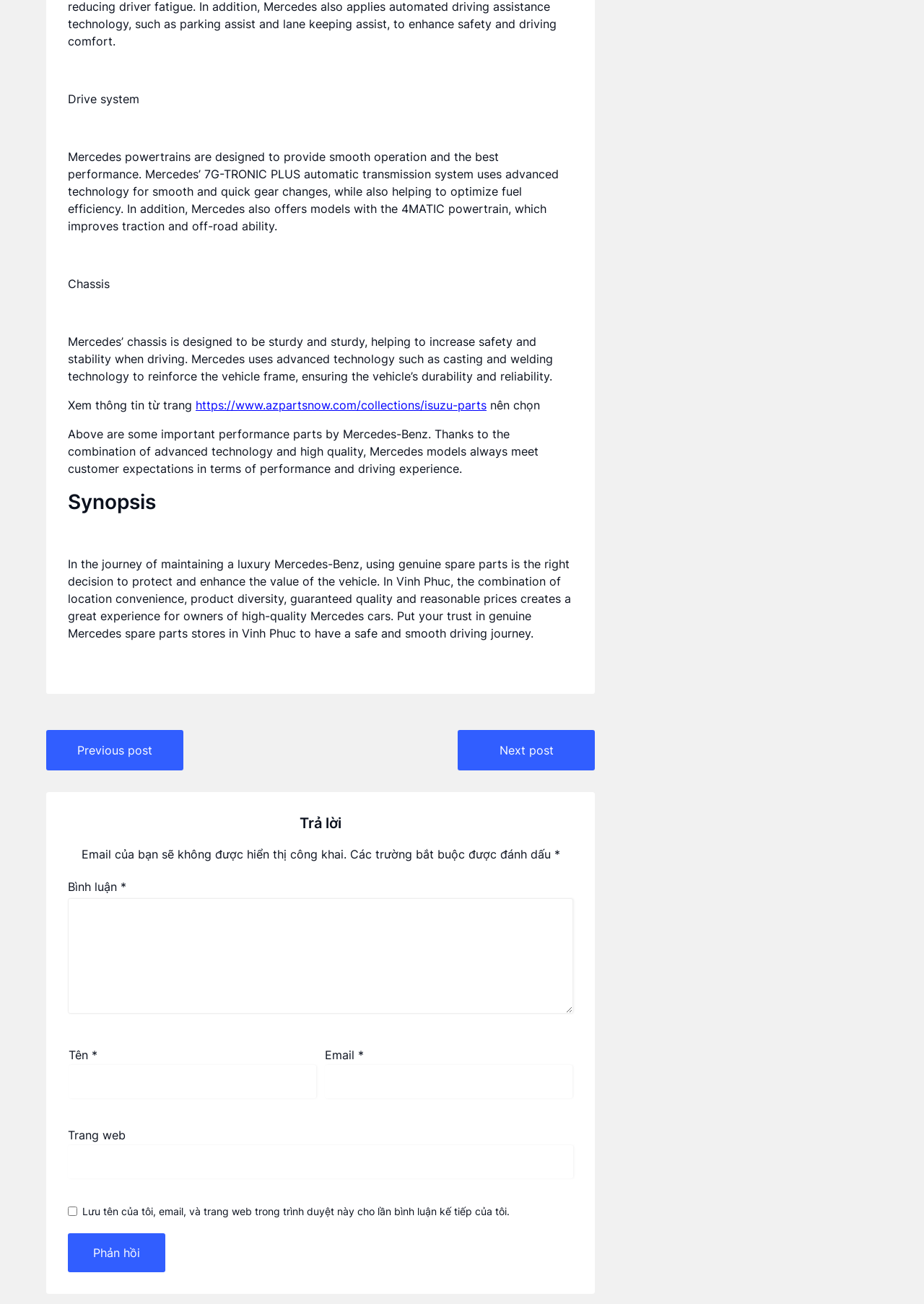Find the bounding box coordinates for the area that must be clicked to perform this action: "Click the 'Phản hồi' button".

[0.073, 0.946, 0.179, 0.976]